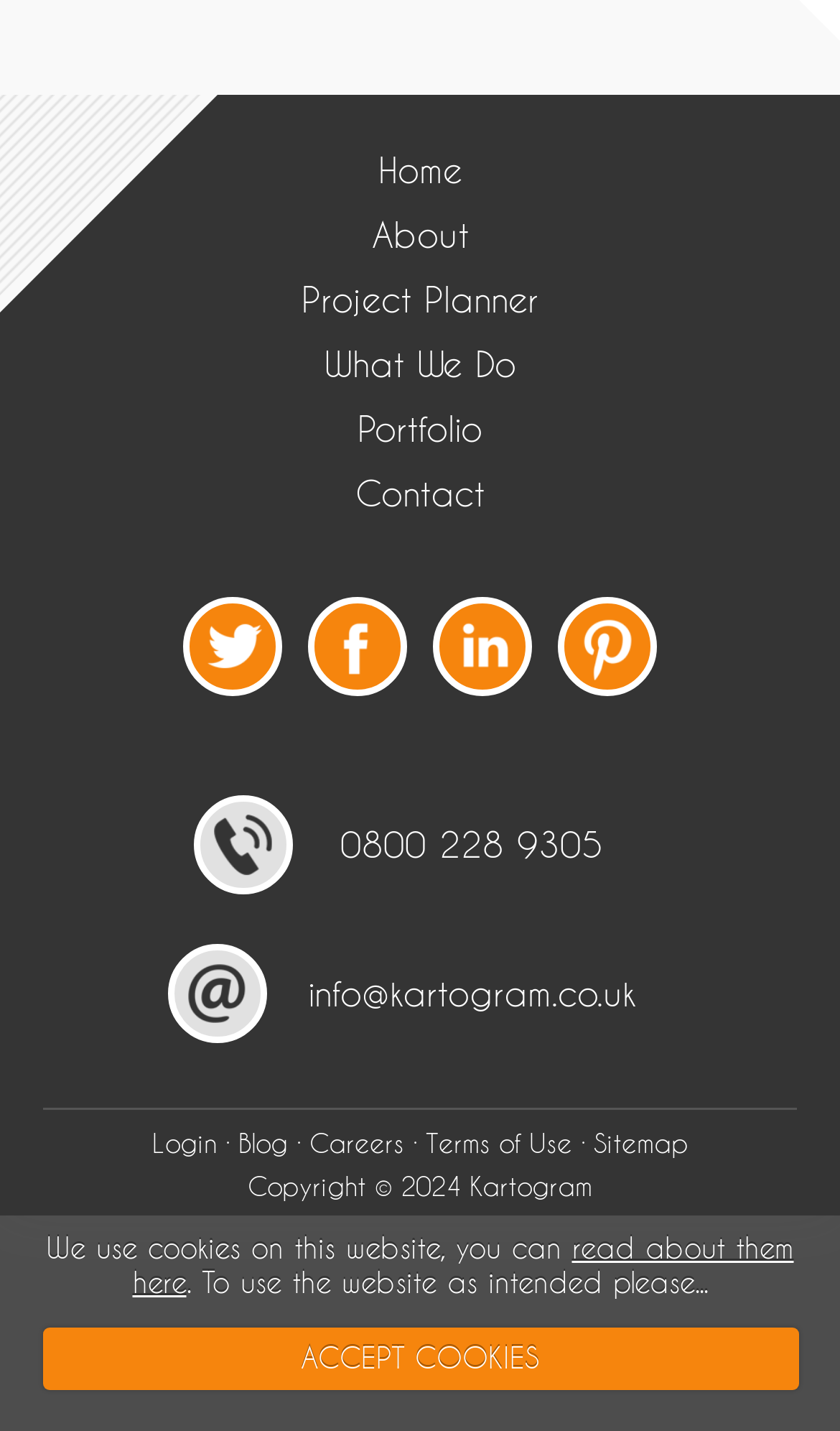Please identify the bounding box coordinates of the element on the webpage that should be clicked to follow this instruction: "read the blog". The bounding box coordinates should be given as four float numbers between 0 and 1, formatted as [left, top, right, bottom].

[0.283, 0.788, 0.342, 0.809]